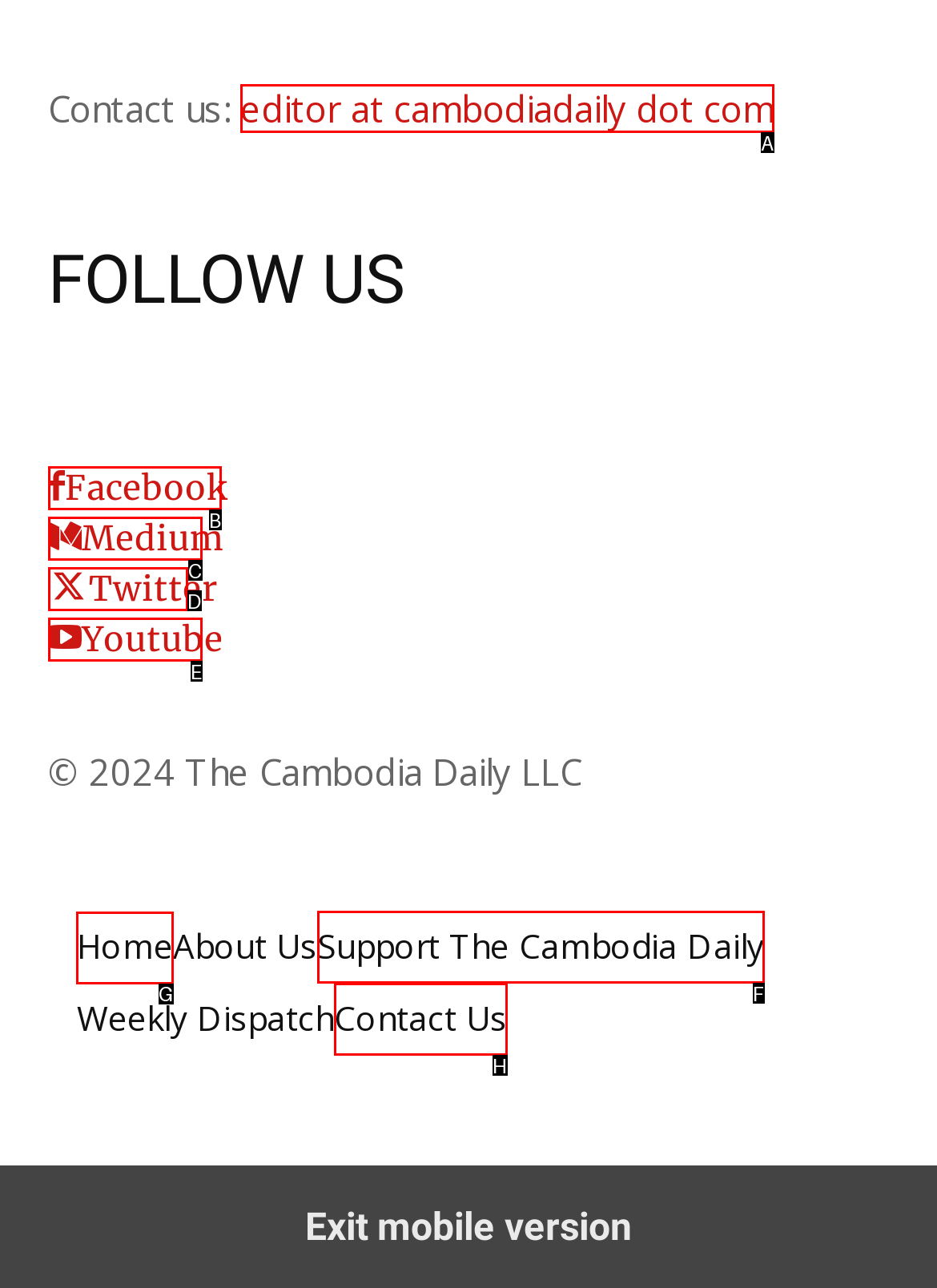Point out the correct UI element to click to carry out this instruction: Go to the home page
Answer with the letter of the chosen option from the provided choices directly.

G